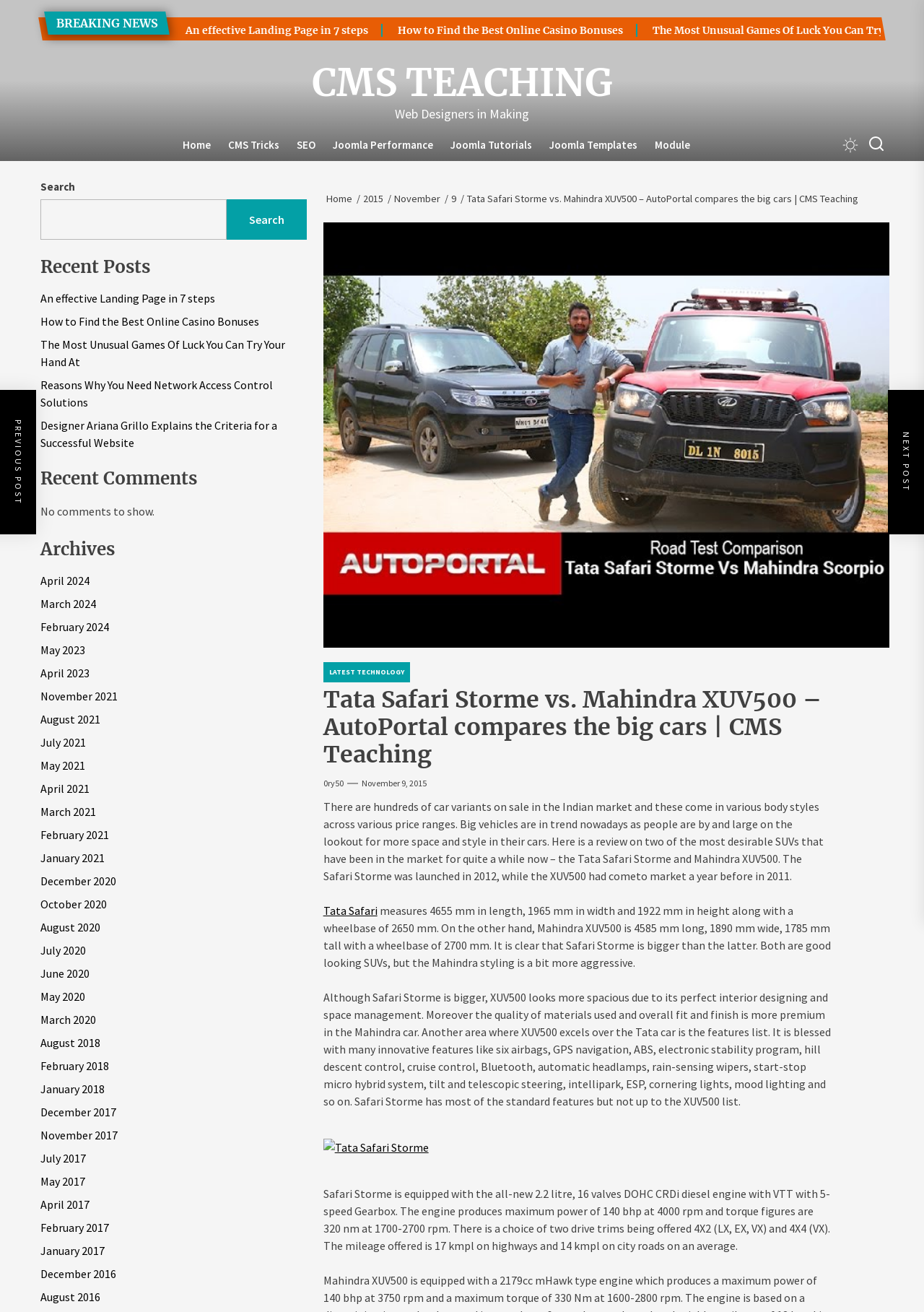Respond to the question below with a single word or phrase: What is the maximum power of Tata Safari Storme's engine?

140 bhp